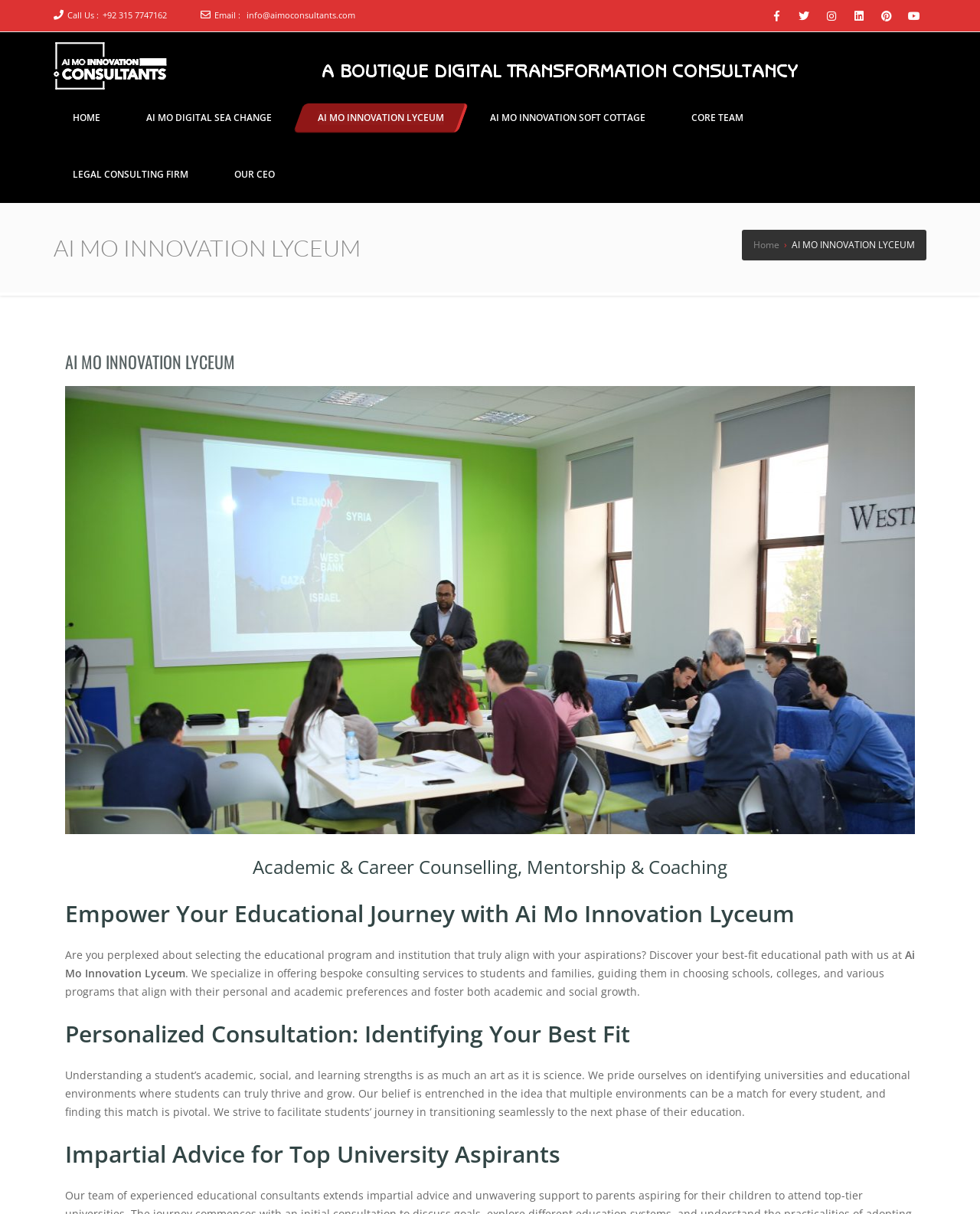Please predict the bounding box coordinates of the element's region where a click is necessary to complete the following instruction: "Visit the home page". The coordinates should be represented by four float numbers between 0 and 1, i.e., [left, top, right, bottom].

[0.055, 0.085, 0.122, 0.109]